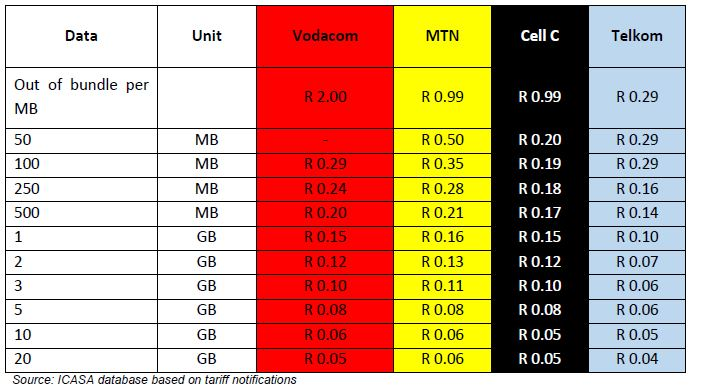How many data units are specified in the table?
Could you answer the question in a detailed manner, providing as much information as possible?

The table illustrates the decreasing cost per megabyte as the data quantity increases, specifying 7 data units from 50 MB to 20 GB.